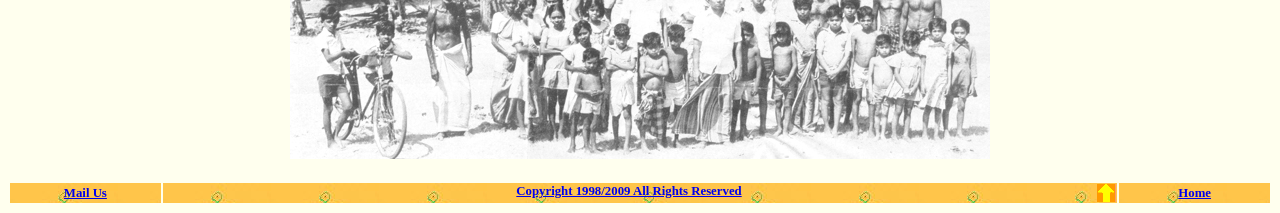Bounding box coordinates must be specified in the format (top-left x, top-left y, bottom-right x, bottom-right y). All values should be floating point numbers between 0 and 1. What are the bounding box coordinates of the UI element described as: General

None